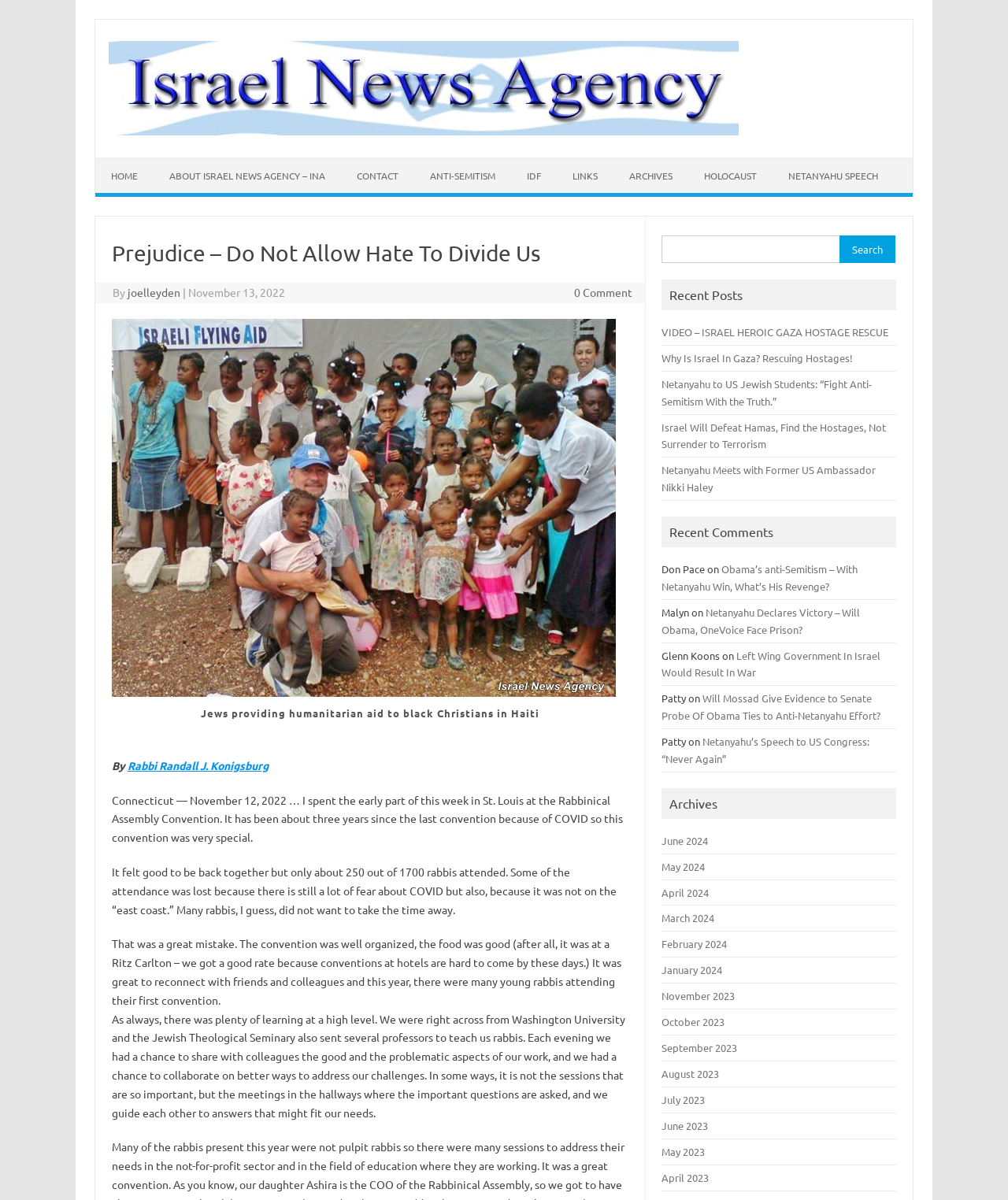Respond to the following question with a brief word or phrase:
What is the name of the news agency?

Israel News Agency